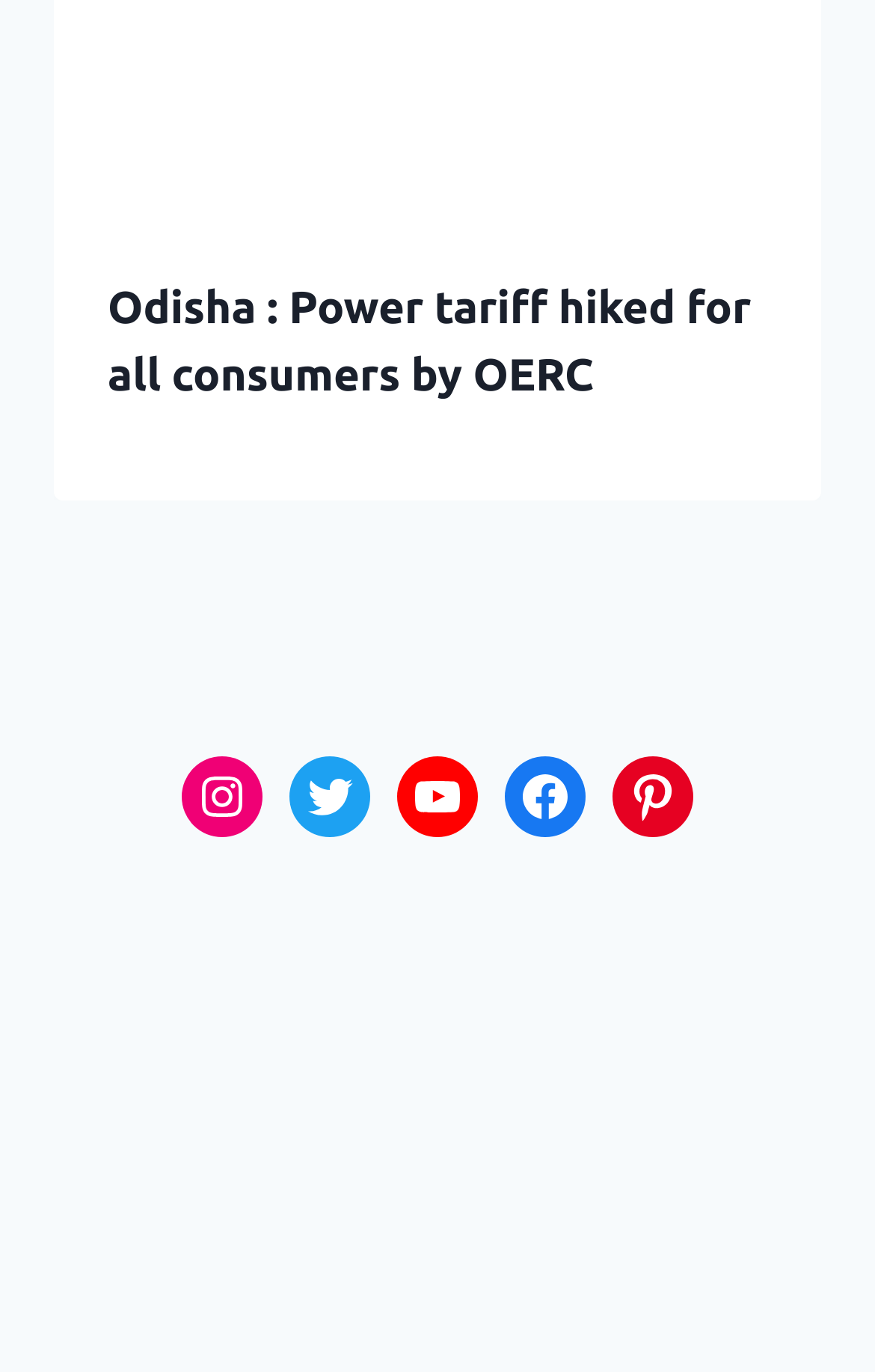What is the position of the YouTube link?
Based on the image, provide a one-word or brief-phrase response.

Middle section